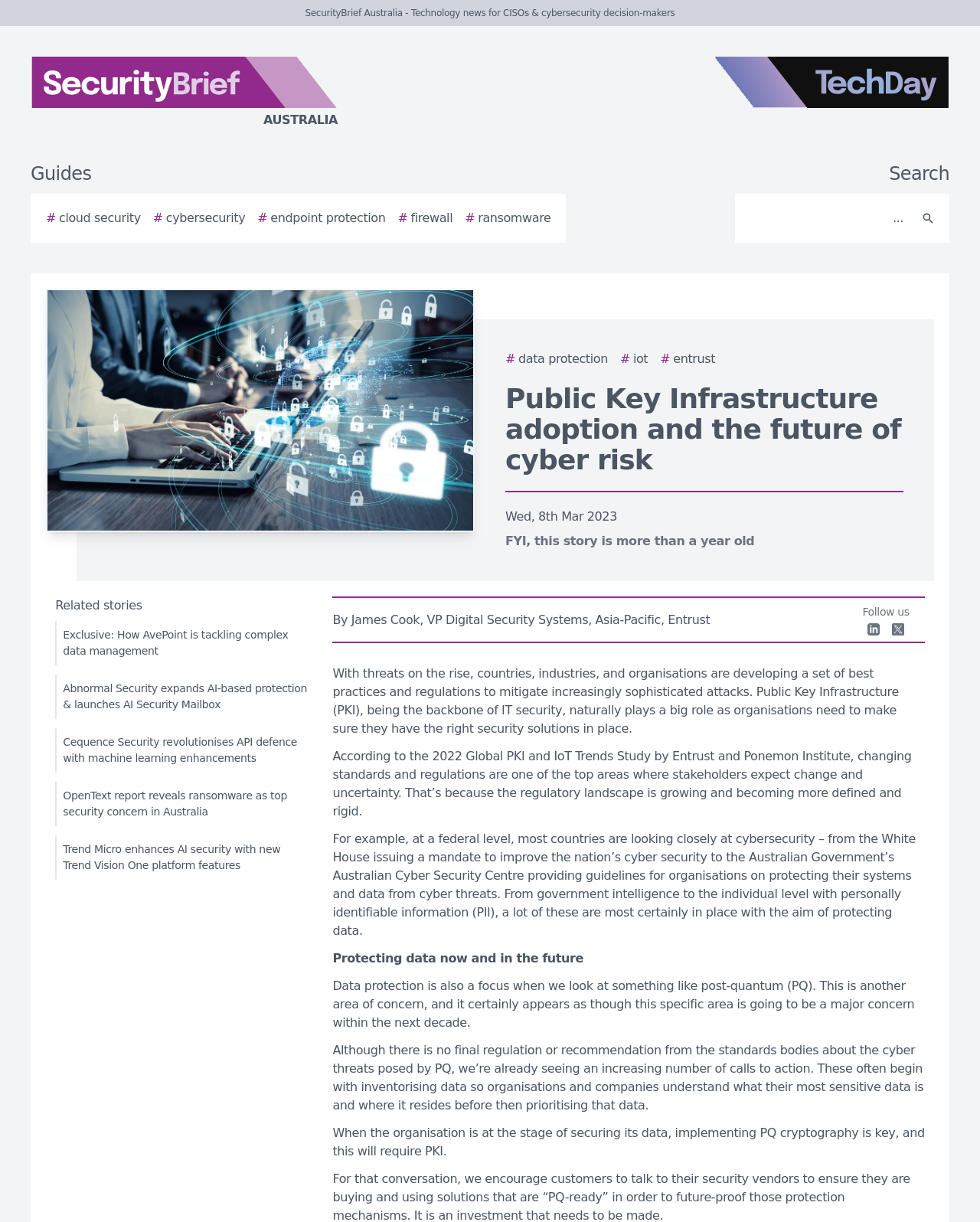Locate the bounding box coordinates of the area where you should click to accomplish the instruction: "Click on the SecurityBrief Australia logo".

[0.0, 0.046, 0.438, 0.106]